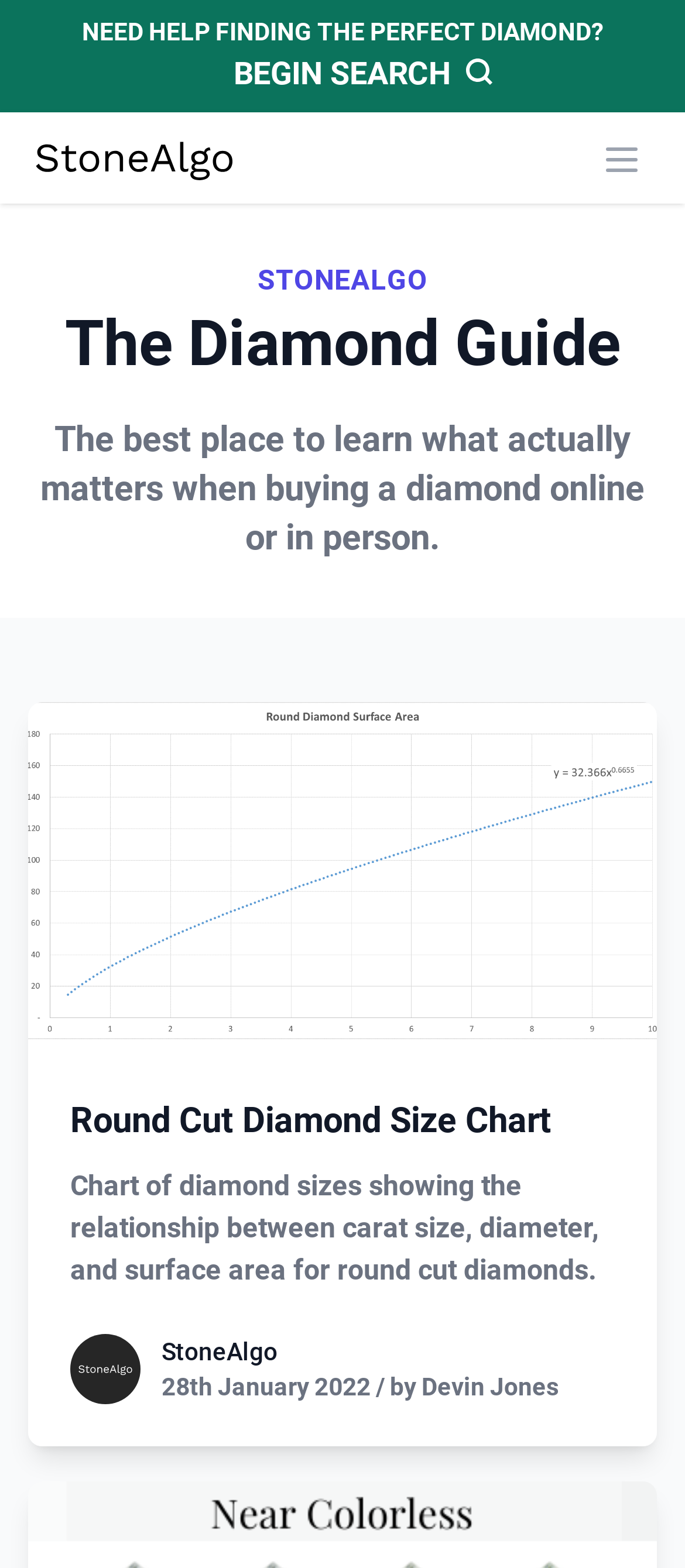Please locate the bounding box coordinates of the element's region that needs to be clicked to follow the instruction: "Click the 'STONEALGO' logo". The bounding box coordinates should be provided as four float numbers between 0 and 1, i.e., [left, top, right, bottom].

[0.041, 0.085, 0.352, 0.116]